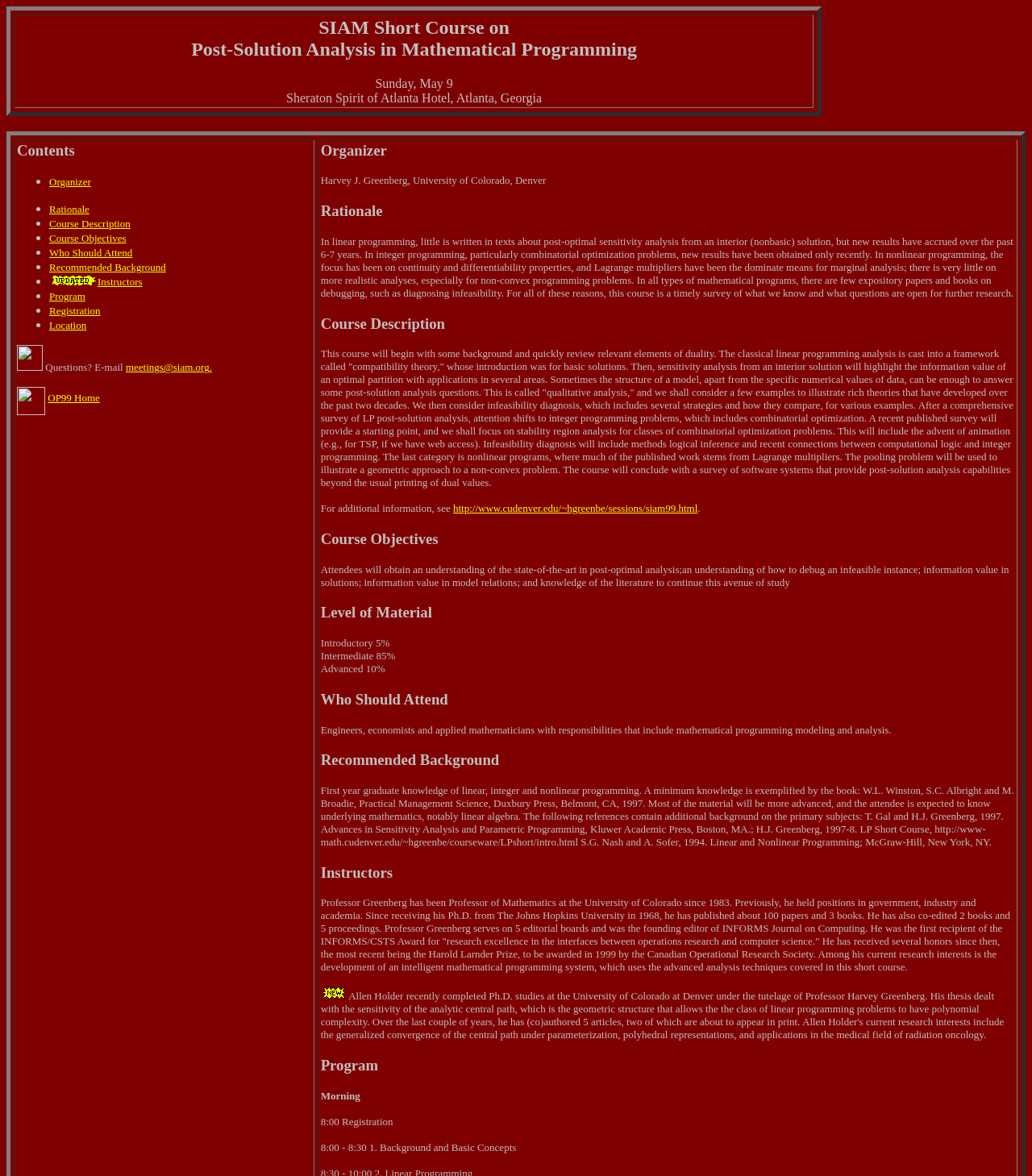Find the bounding box coordinates for the HTML element described as: "OP99 Home". The coordinates should consist of four float values between 0 and 1, i.e., [left, top, right, bottom].

[0.046, 0.333, 0.097, 0.343]